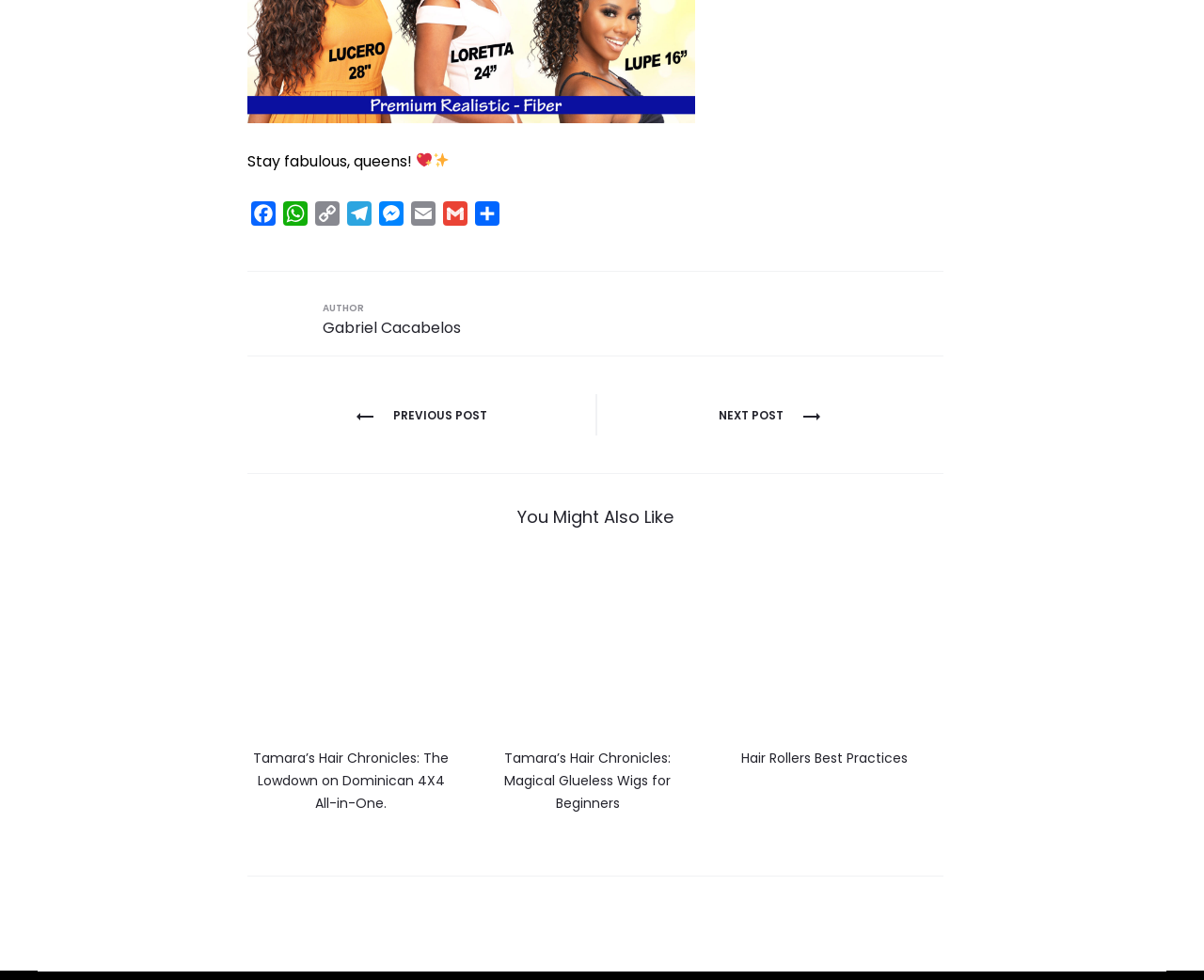Predict the bounding box coordinates of the UI element that matches this description: "Next Post". The coordinates should be in the format [left, top, right, bottom] with each value between 0 and 1.

[0.597, 0.415, 0.682, 0.432]